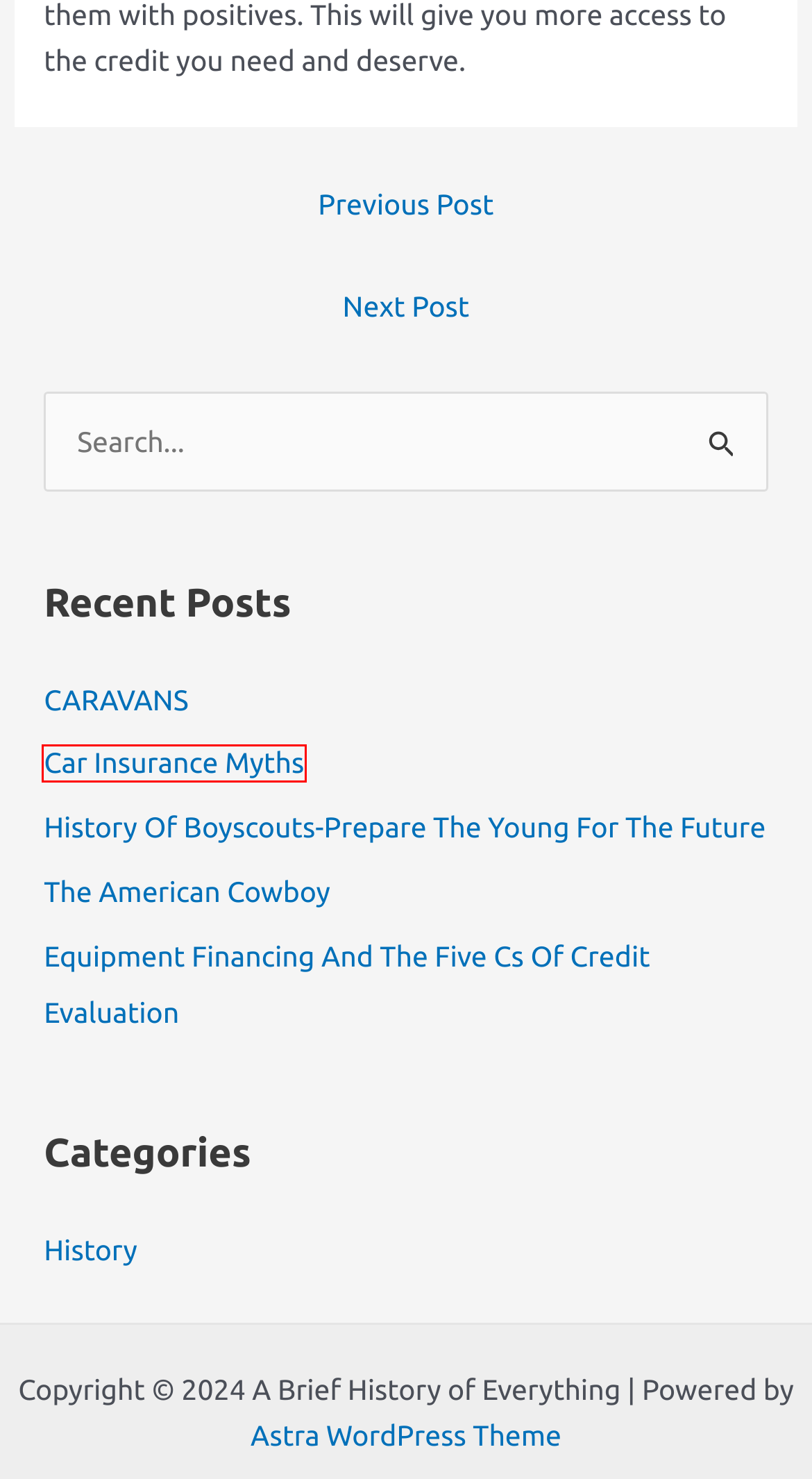You are provided with a screenshot of a webpage that includes a red rectangle bounding box. Please choose the most appropriate webpage description that matches the new webpage after clicking the element within the red bounding box. Here are the candidates:
A. CARAVANS – A Brief History of Everything
B. Car Insurance Myths – A Brief History of Everything
C. Great Moments in Modern NASCAR Racing – A Brief History of Everything
D. Astra – Fast, Lightweight & Customizable WordPress Theme - Download Now!
E. History Of Boyscouts-Prepare The Young For The Future – A Brief History of Everything
F. The American Cowboy – A Brief History of Everything
G. Homeschooling Outside The Box – A Brief History of Everything
H. Equipment Financing And The Five Cs Of Credit Evaluation – A Brief History of Everything

B